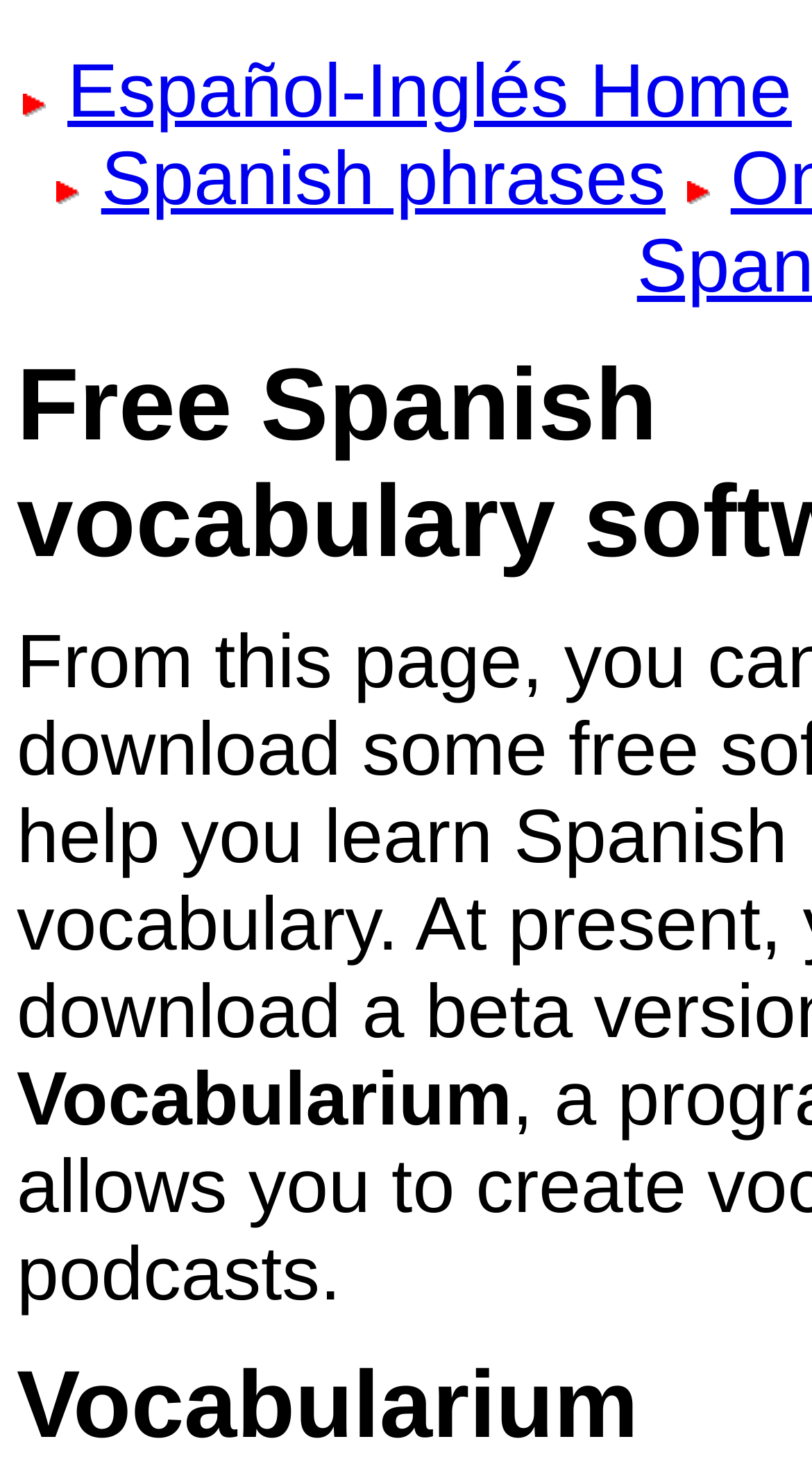Extract the bounding box of the UI element described as: "Spanish phrases".

[0.655, 0.054, 0.91, 0.075]